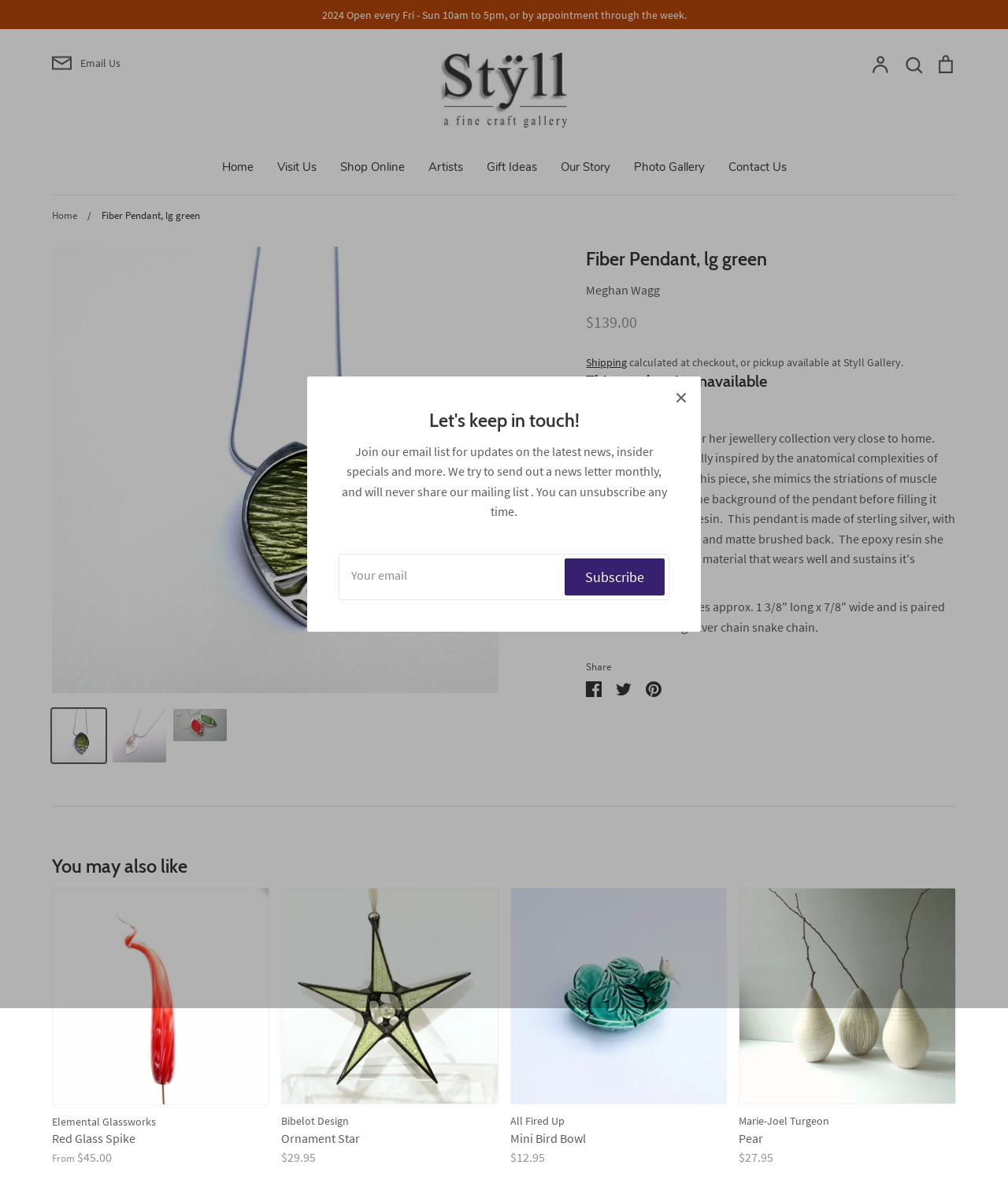Respond to the question below with a concise word or phrase:
What is the price of the Fiber Pendant?

$139.00